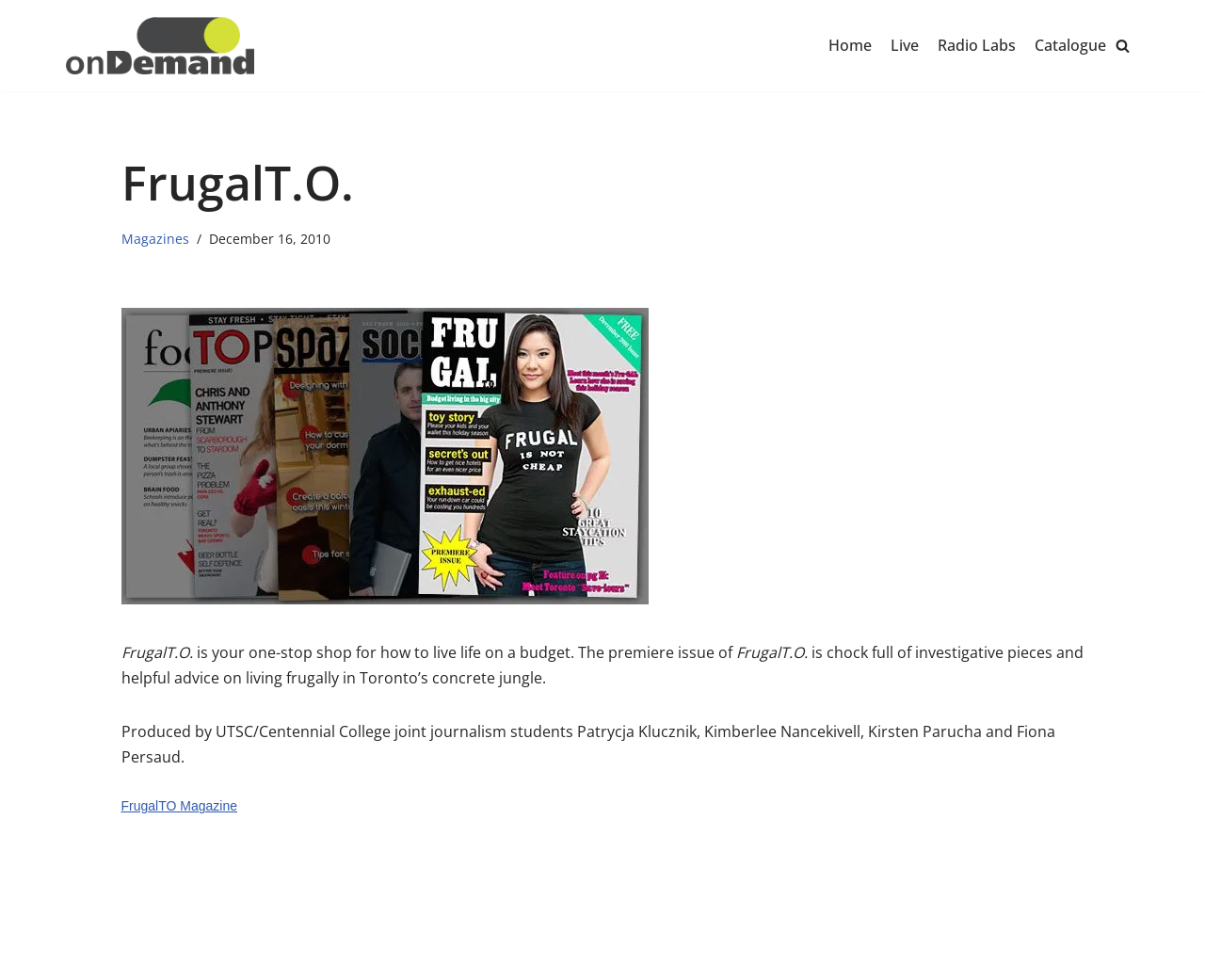Determine the bounding box coordinates of the region I should click to achieve the following instruction: "go to home page". Ensure the bounding box coordinates are four float numbers between 0 and 1, i.e., [left, top, right, bottom].

[0.688, 0.034, 0.723, 0.059]